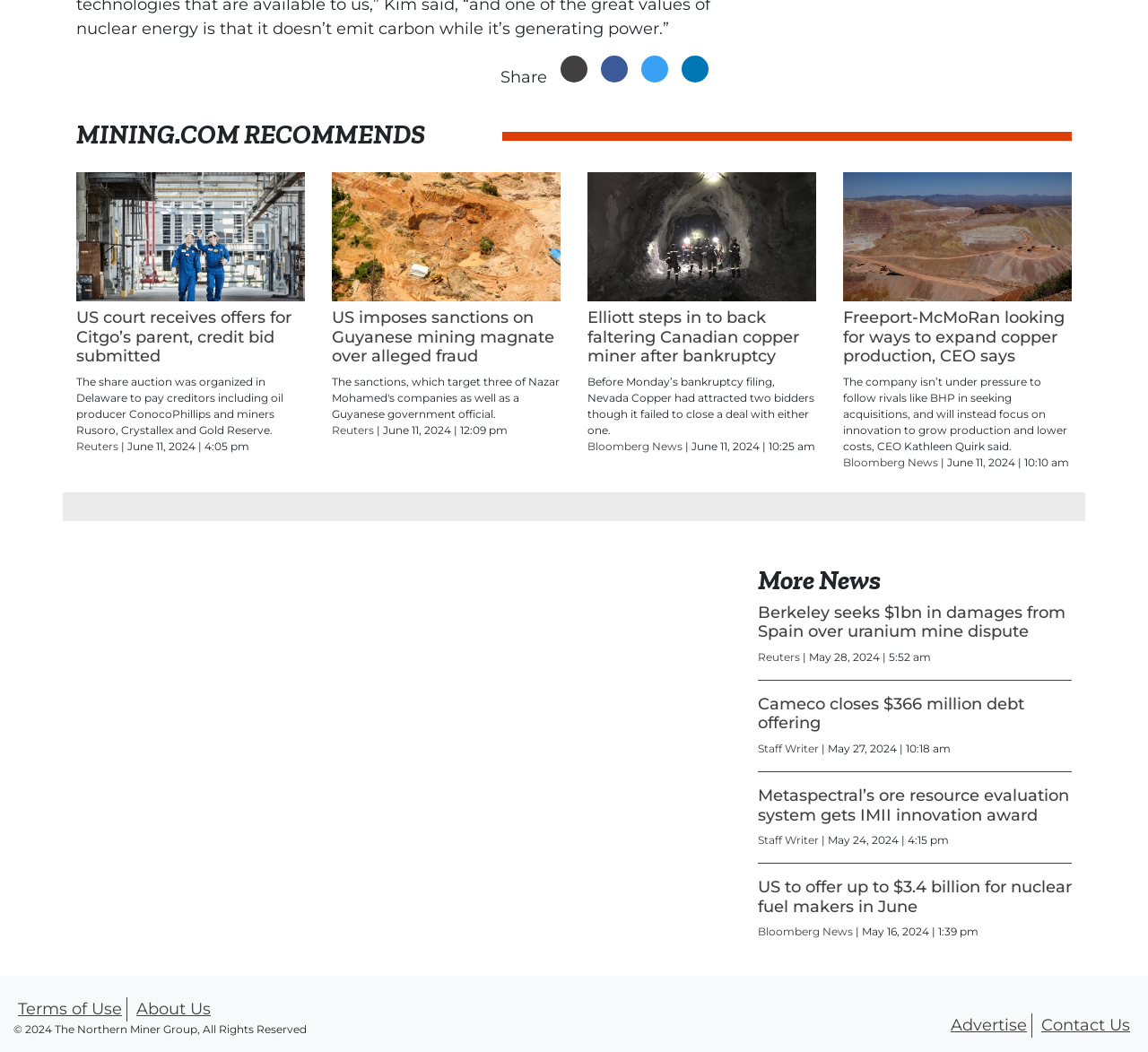Select the bounding box coordinates of the element I need to click to carry out the following instruction: "Contact Us".

[0.903, 0.964, 0.988, 0.987]